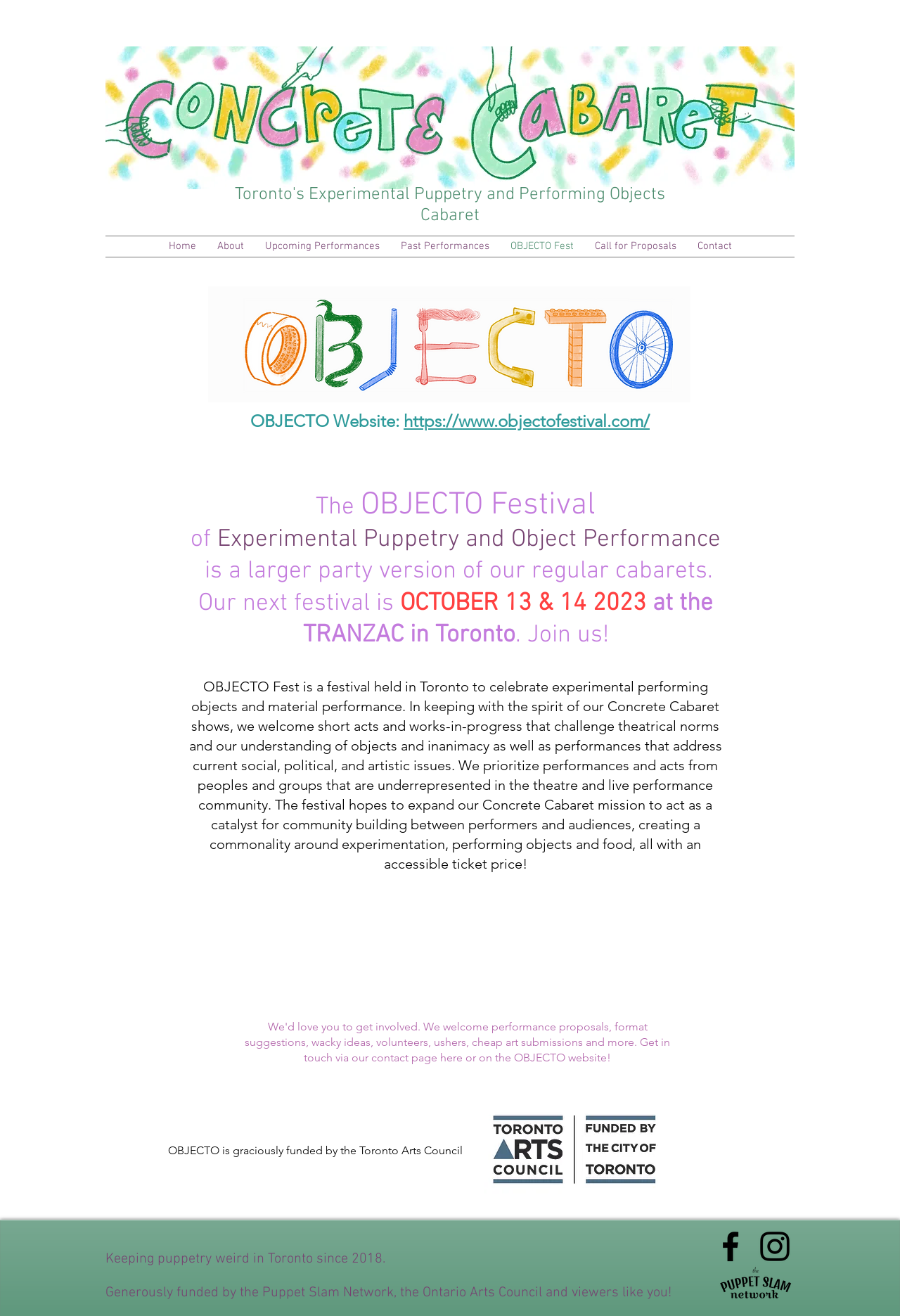Please determine the bounding box coordinates of the element to click on in order to accomplish the following task: "Click on the 'Man killed his wife' news article". Ensure the coordinates are four float numbers ranging from 0 to 1, i.e., [left, top, right, bottom].

None